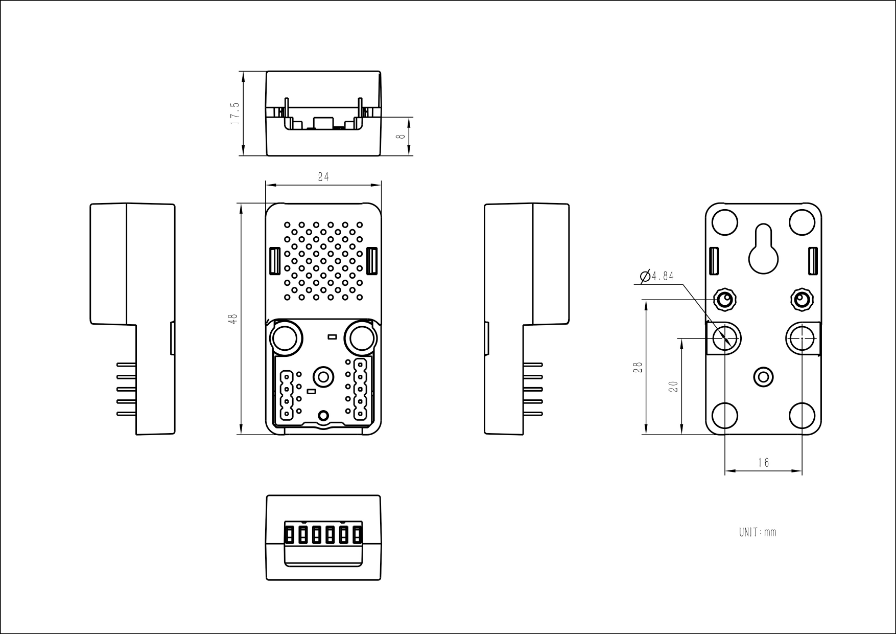What is the purpose of the connector with multiple pins?
Look at the screenshot and respond with one word or a short phrase.

Interfacing with other electronic components